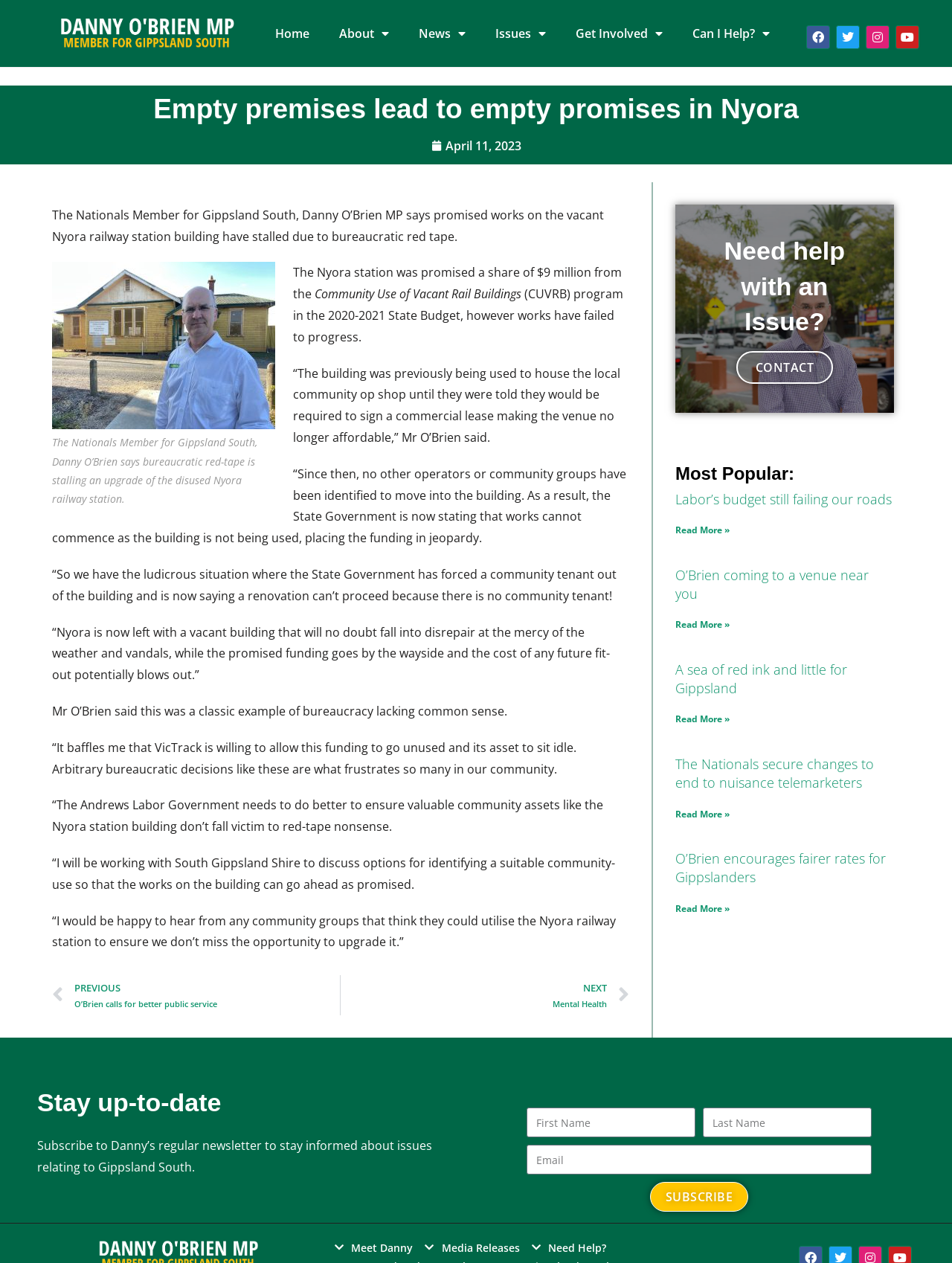Find the primary header on the webpage and provide its text.

Empty premises lead to empty promises in Nyora